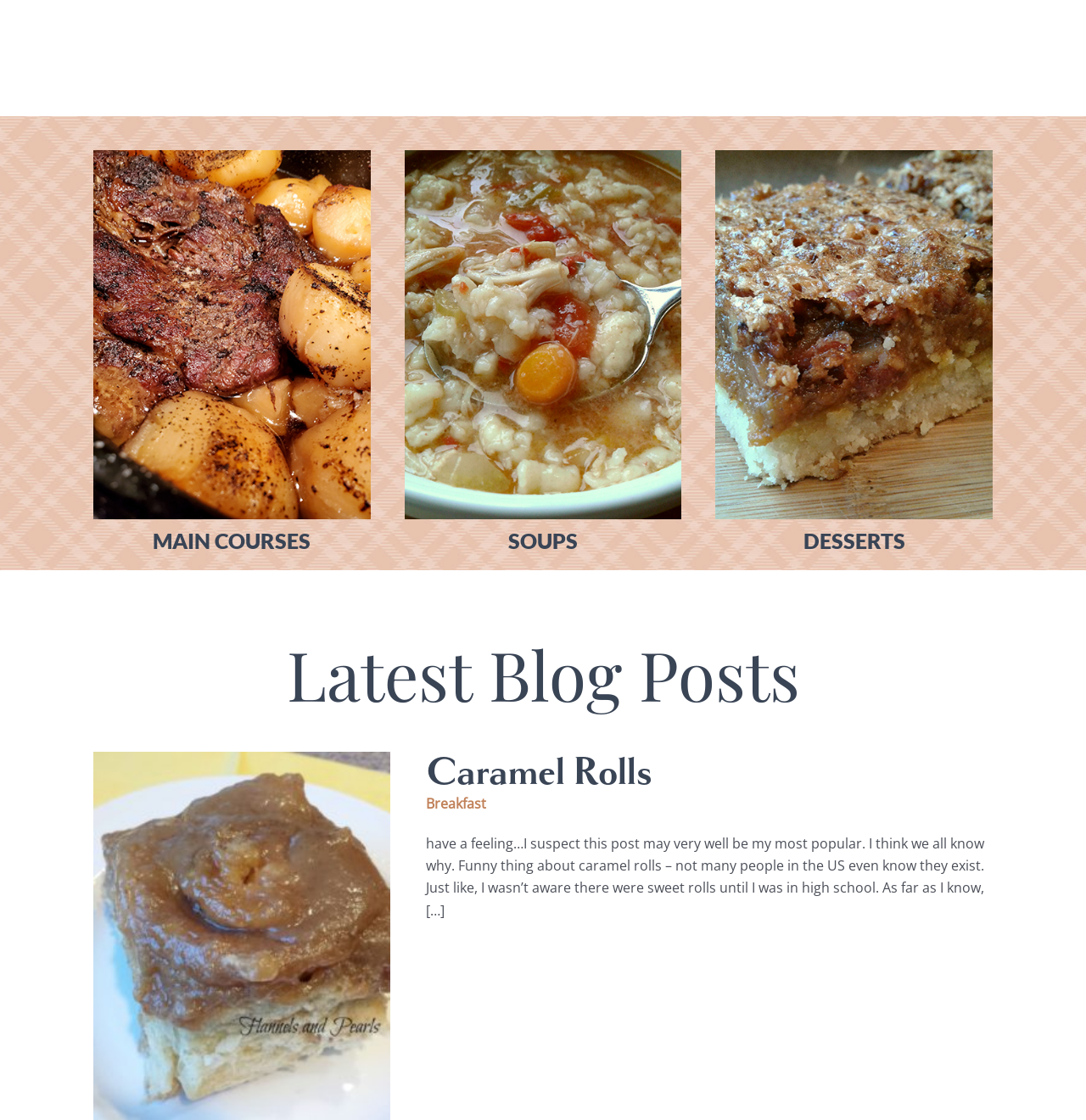Please specify the bounding box coordinates of the area that should be clicked to accomplish the following instruction: "Read the Crescent Pizza recipe". The coordinates should consist of four float numbers between 0 and 1, i.e., [left, top, right, bottom].

[0.286, 0.253, 0.623, 0.369]